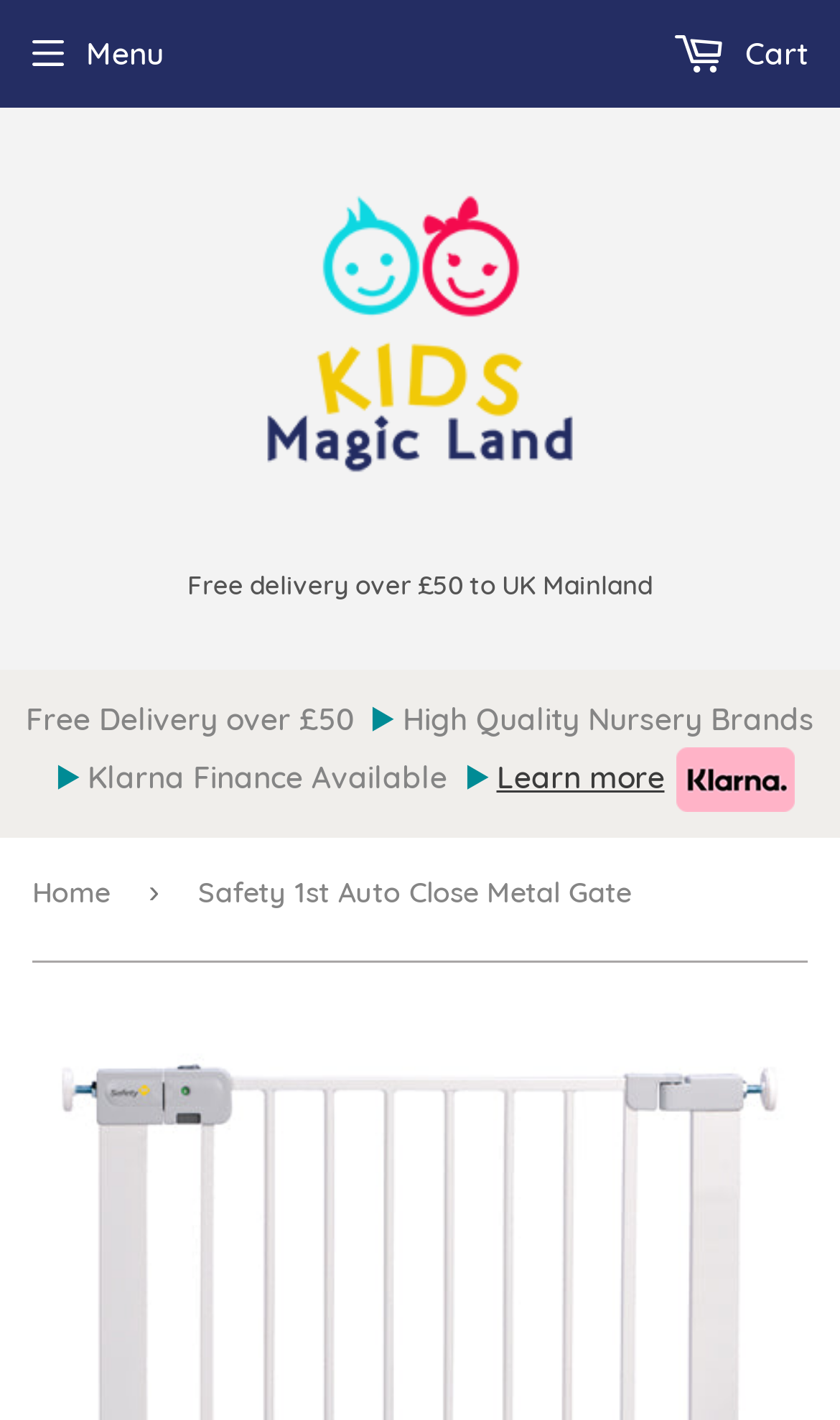What is the name of the online store?
Can you give a detailed and elaborate answer to the question?

I determined the answer by looking at the link element with the text 'Kids Magic Land' at the top of the webpage, which suggests that it is the name of the online store.